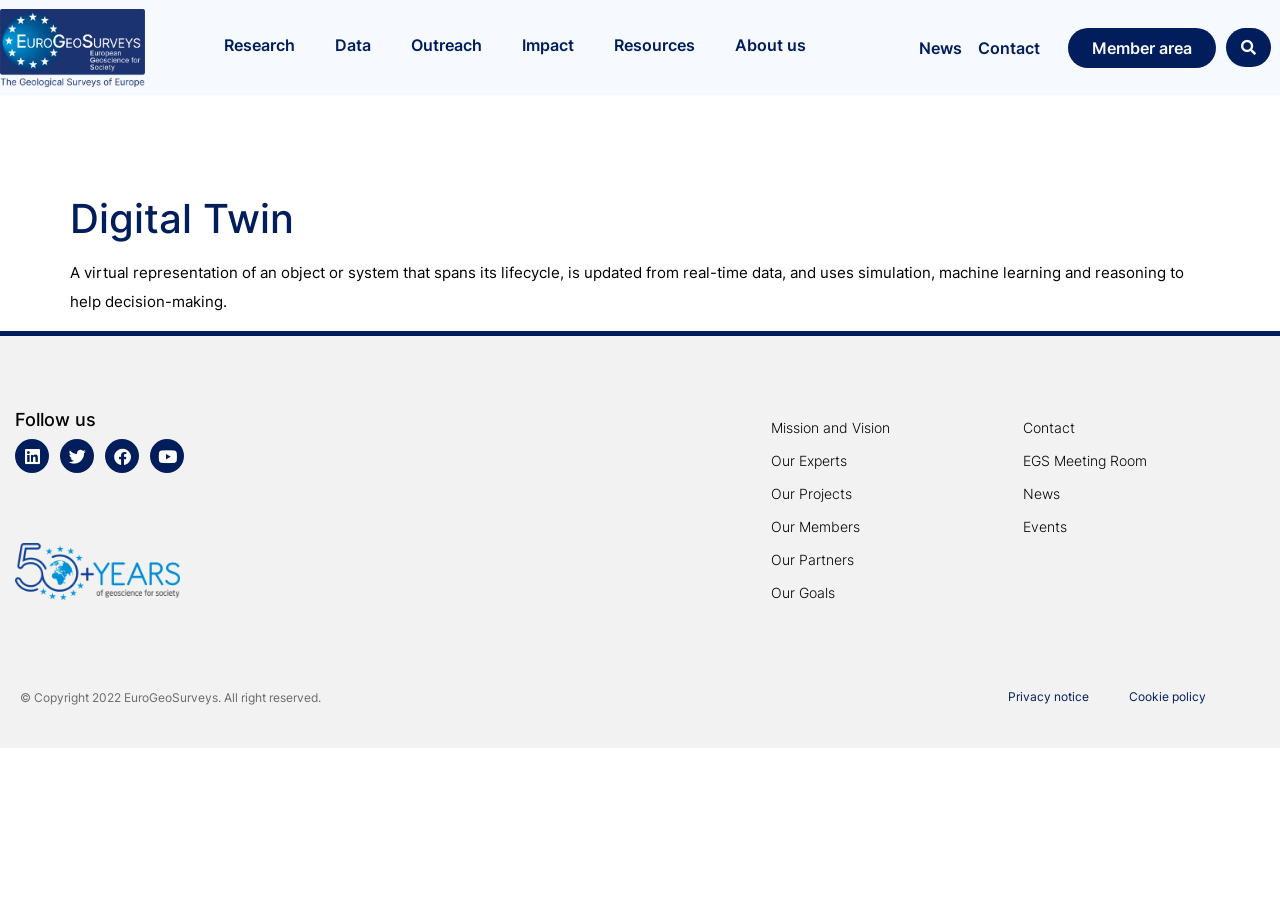What is the last item in the footer section?
Look at the image and respond with a one-word or short-phrase answer.

Cookie policy